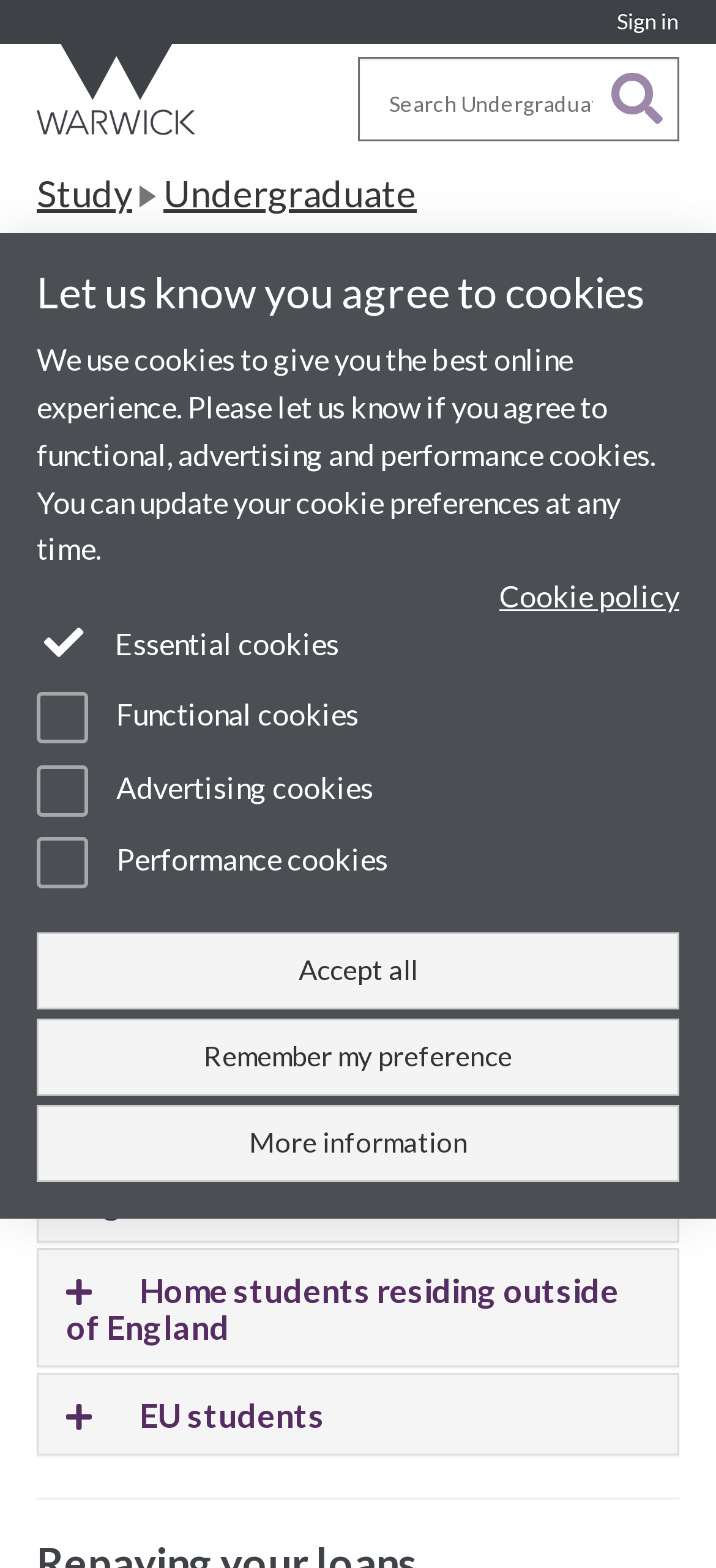Describe all visible elements and their arrangement on the webpage.

The webpage is about UK and EU student loans, with a focus on eligibility and types of loans. At the top, there is a utility bar with a "Sign in" link and a University of Warwick homepage link, accompanied by an image. Below this, there is a search bar with a combobox and a search button.

The main content is divided into sections. The first section has a heading "Study" with links to "Undergraduate" and "Fees and Funding". The "UK and EU student loans" section has a heading and a paragraph explaining the eligibility criteria for student finance. There is also a link to check eligibility for student finance.

Below this, there are three sections with headings "Home students residing in England", "Home students residing outside of England", and "EU students". Each section has a button that can be expanded to reveal more information.

At the bottom of the page, there is a section about cookies, with a heading and a paragraph explaining the use of cookies. There are also links to the cookie policy and buttons to accept or decline cookies.

Throughout the page, there are several navigation elements, including a secondary navigation bar and a complementary section with links and buttons.